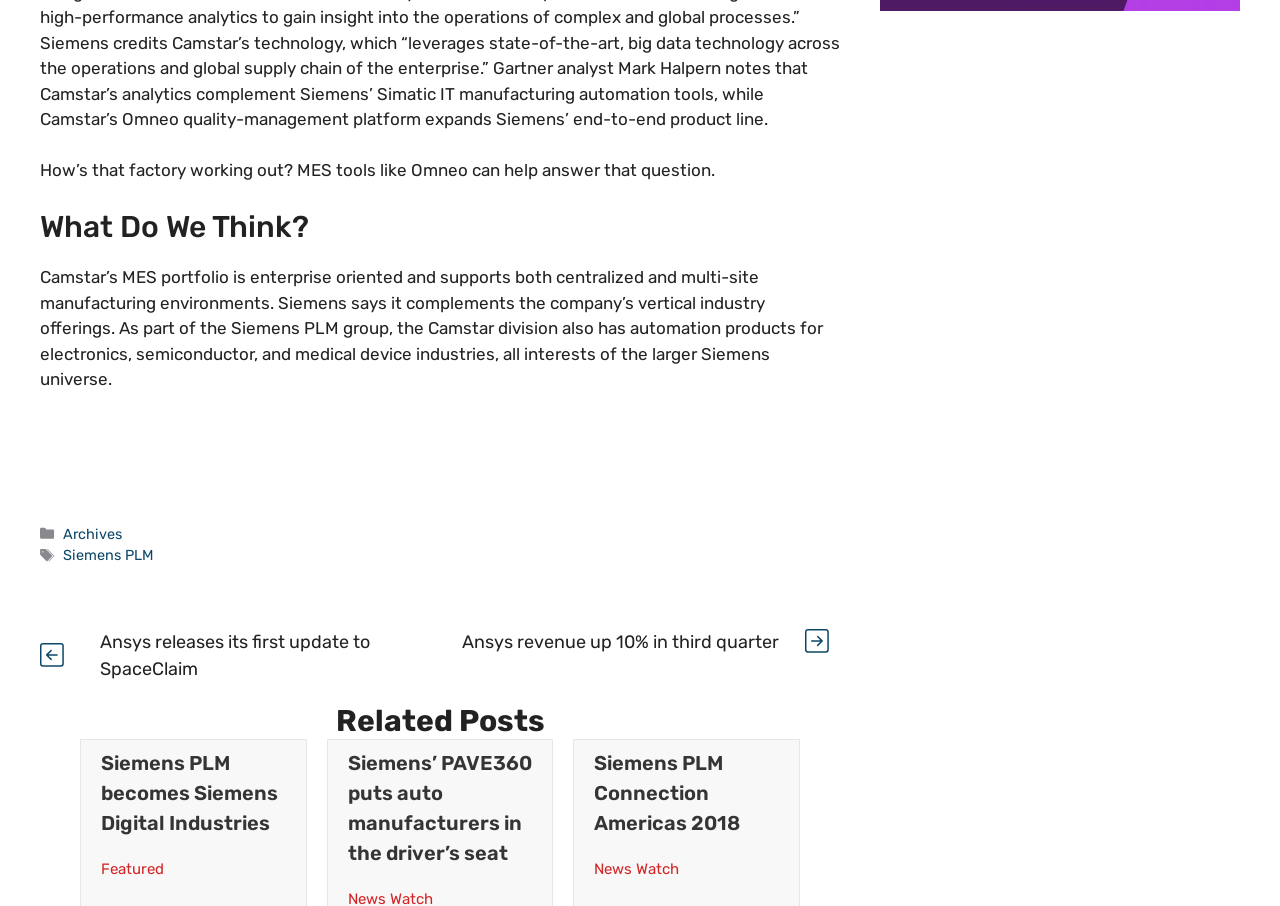Please locate the bounding box coordinates of the element that should be clicked to achieve the given instruction: "Visit 'Siemens PLM' page".

[0.049, 0.603, 0.12, 0.623]